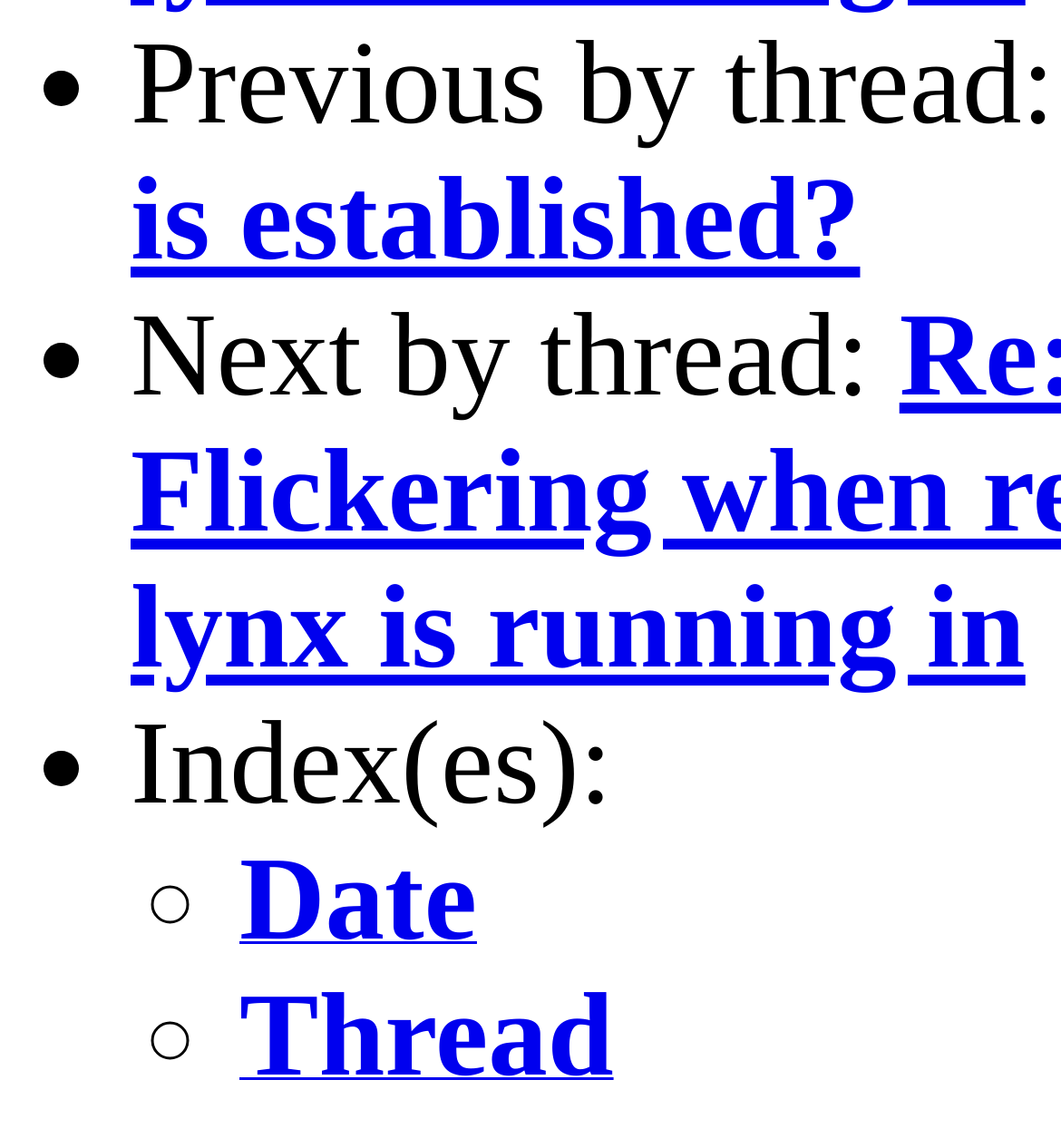What is the text above the '◦' list marker?
Please answer the question with a single word or phrase, referencing the image.

Index(es):